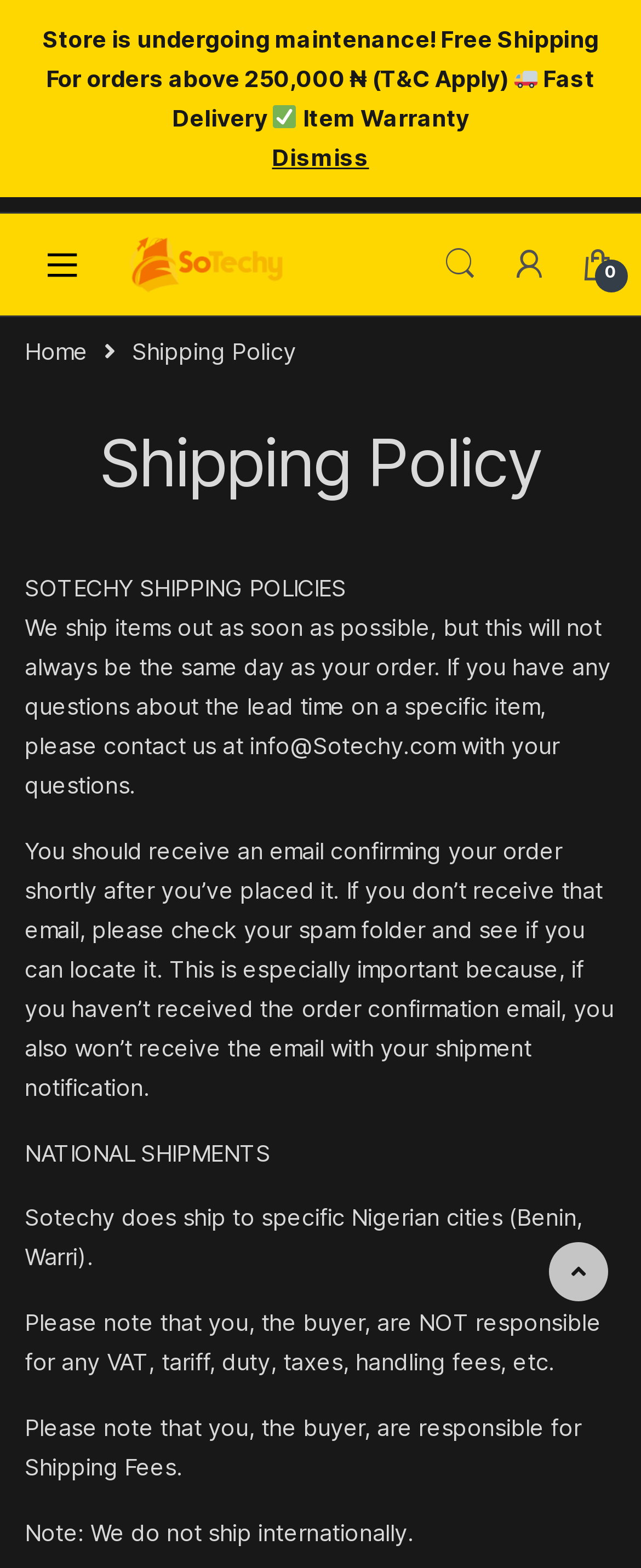What is the shipping policy of Sotechy?
Give a single word or phrase answer based on the content of the image.

Shipping items as soon as possible